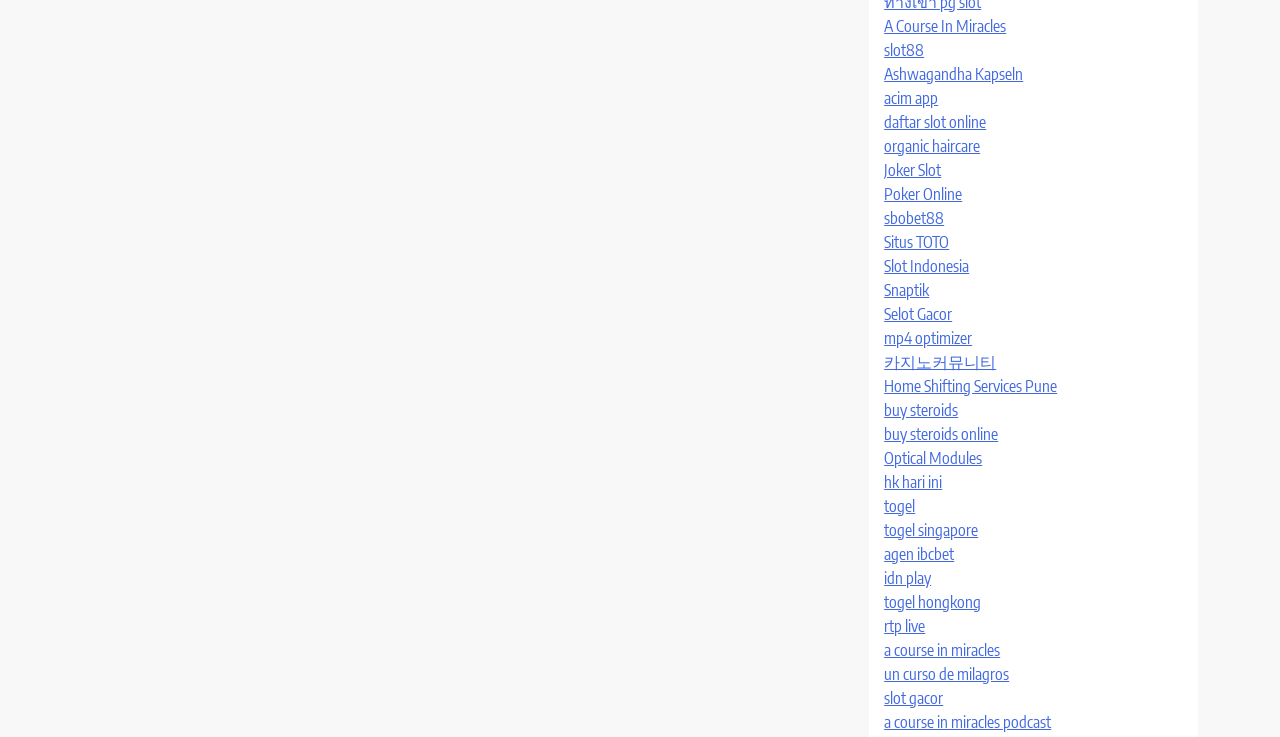Determine the bounding box coordinates for the element that should be clicked to follow this instruction: "Play Joker Slot". The coordinates should be given as four float numbers between 0 and 1, in the format [left, top, right, bottom].

[0.691, 0.217, 0.735, 0.244]